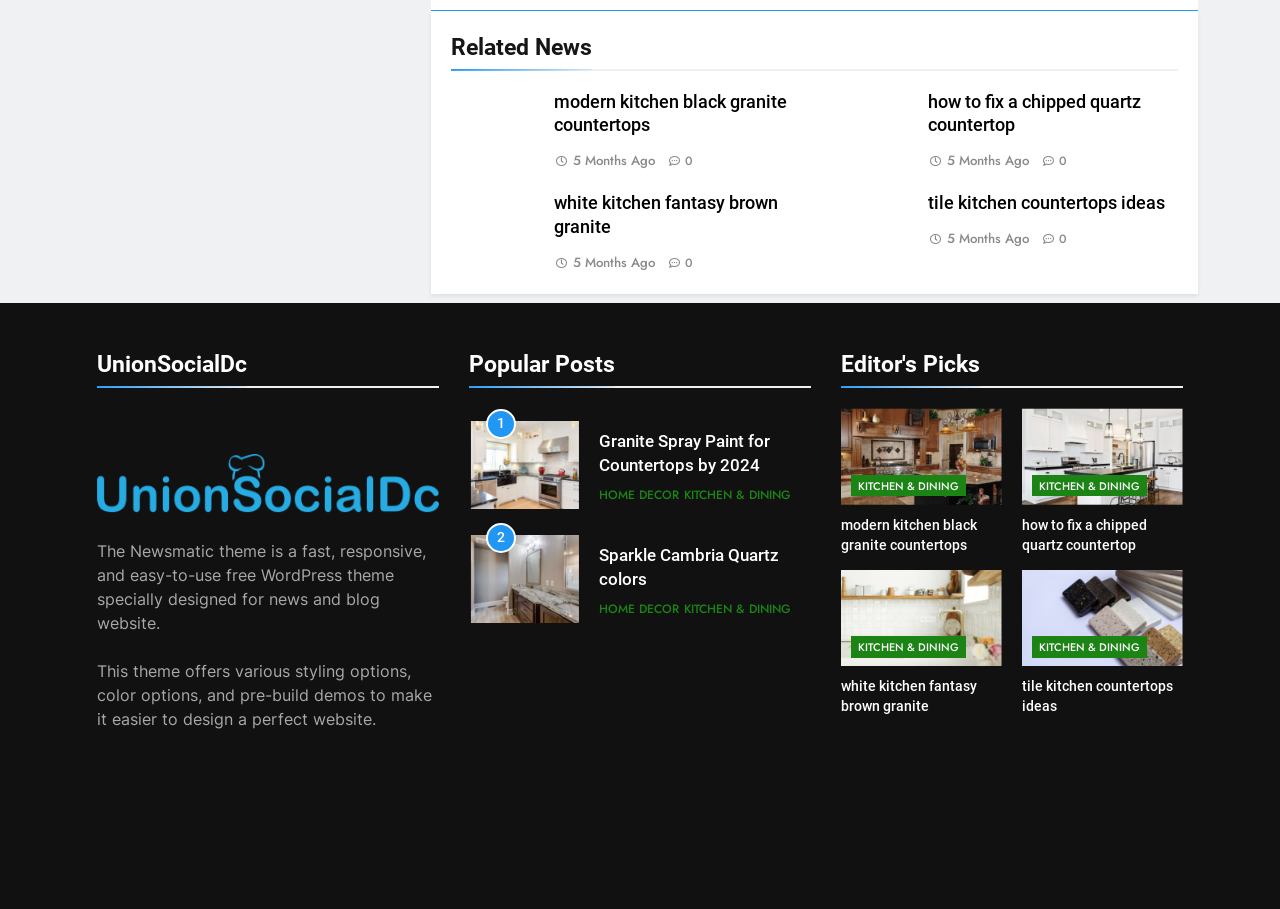Please provide the bounding box coordinates for the UI element as described: "Longview WA". The coordinates must be four floats between 0 and 1, represented as [left, top, right, bottom].

None